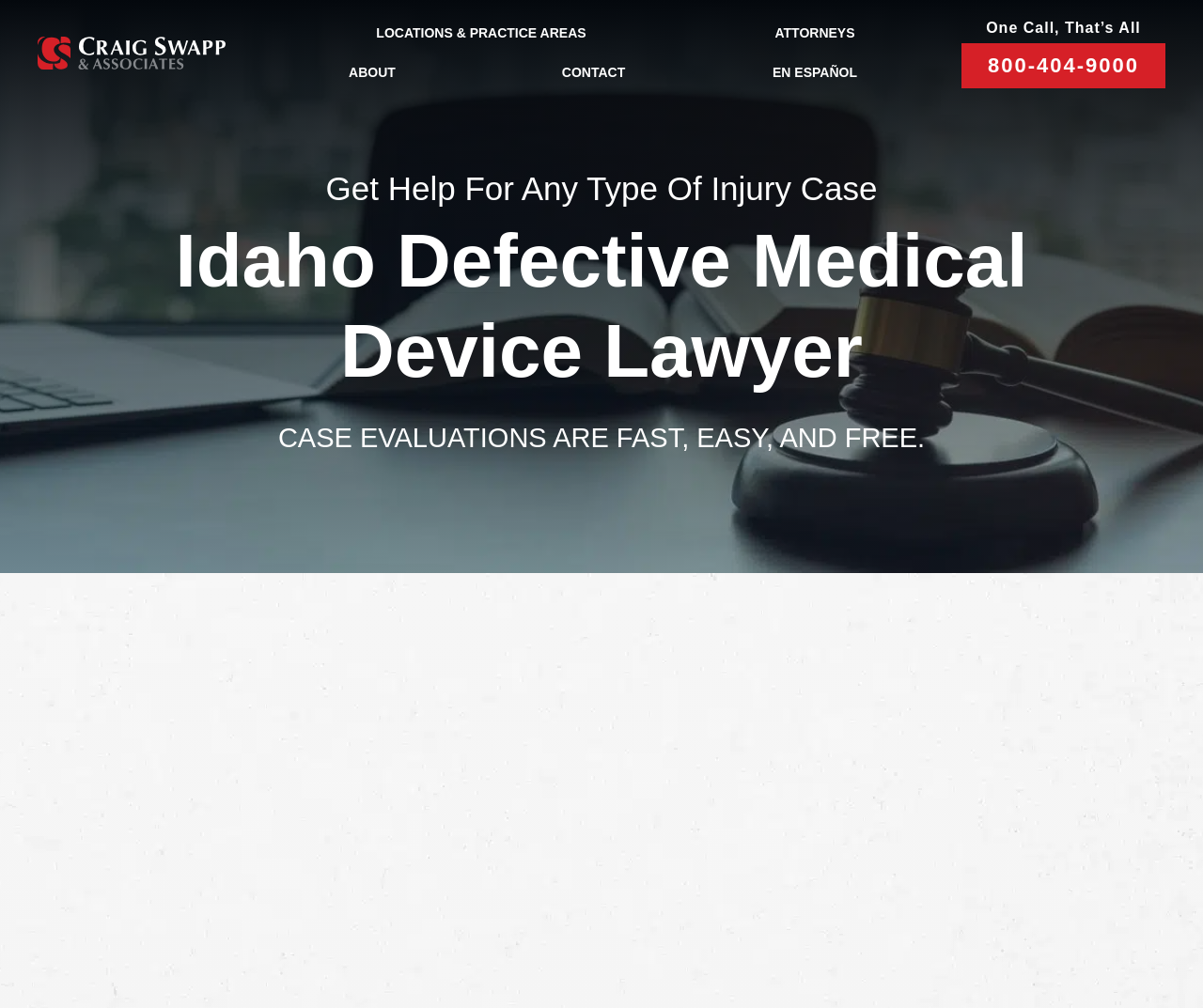Please provide the bounding box coordinates for the element that needs to be clicked to perform the instruction: "Call the phone number". The coordinates must consist of four float numbers between 0 and 1, formatted as [left, top, right, bottom].

[0.799, 0.043, 0.969, 0.088]